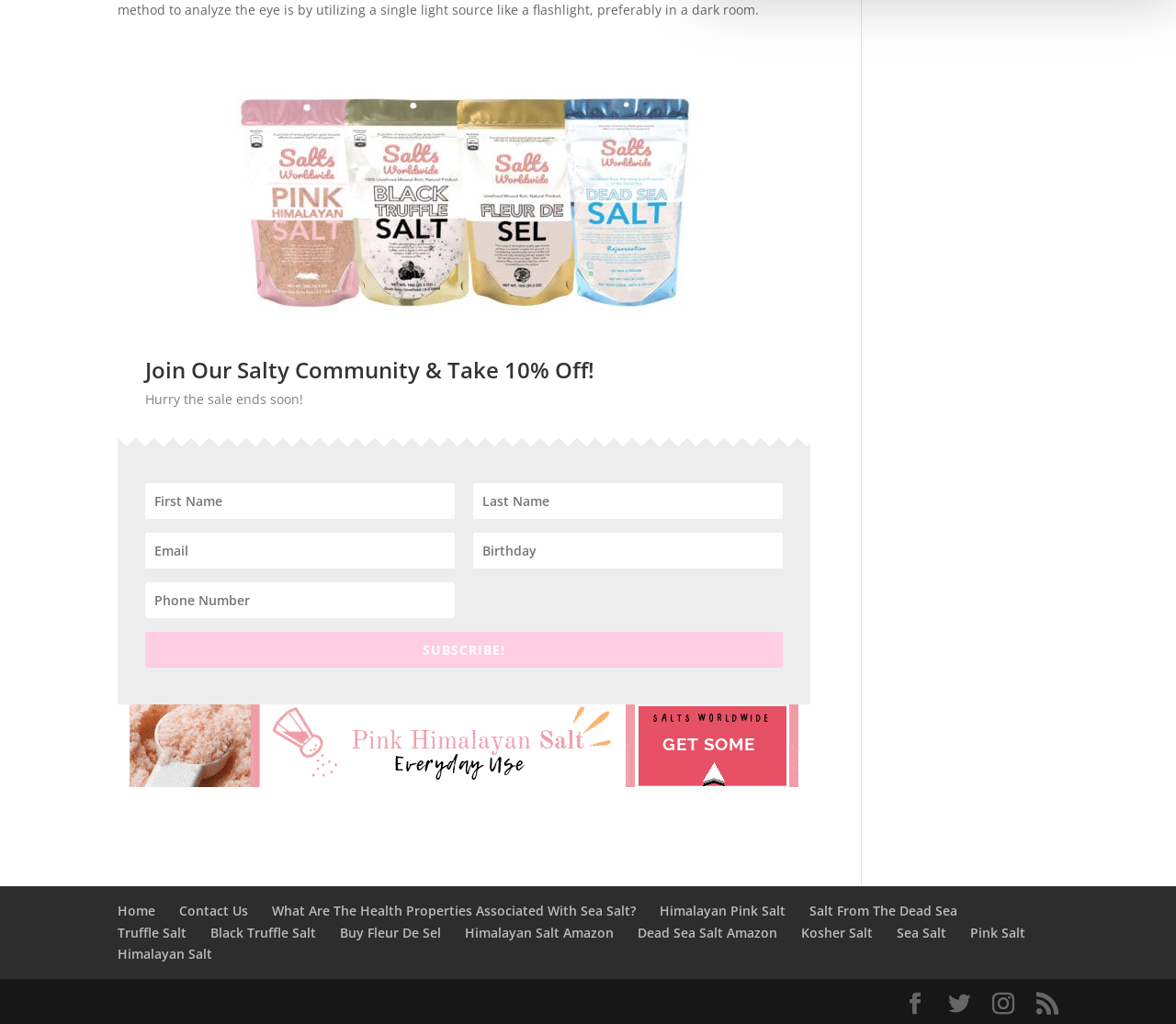What is the button at the bottom of the form for?
Look at the image and respond with a one-word or short-phrase answer.

To subscribe